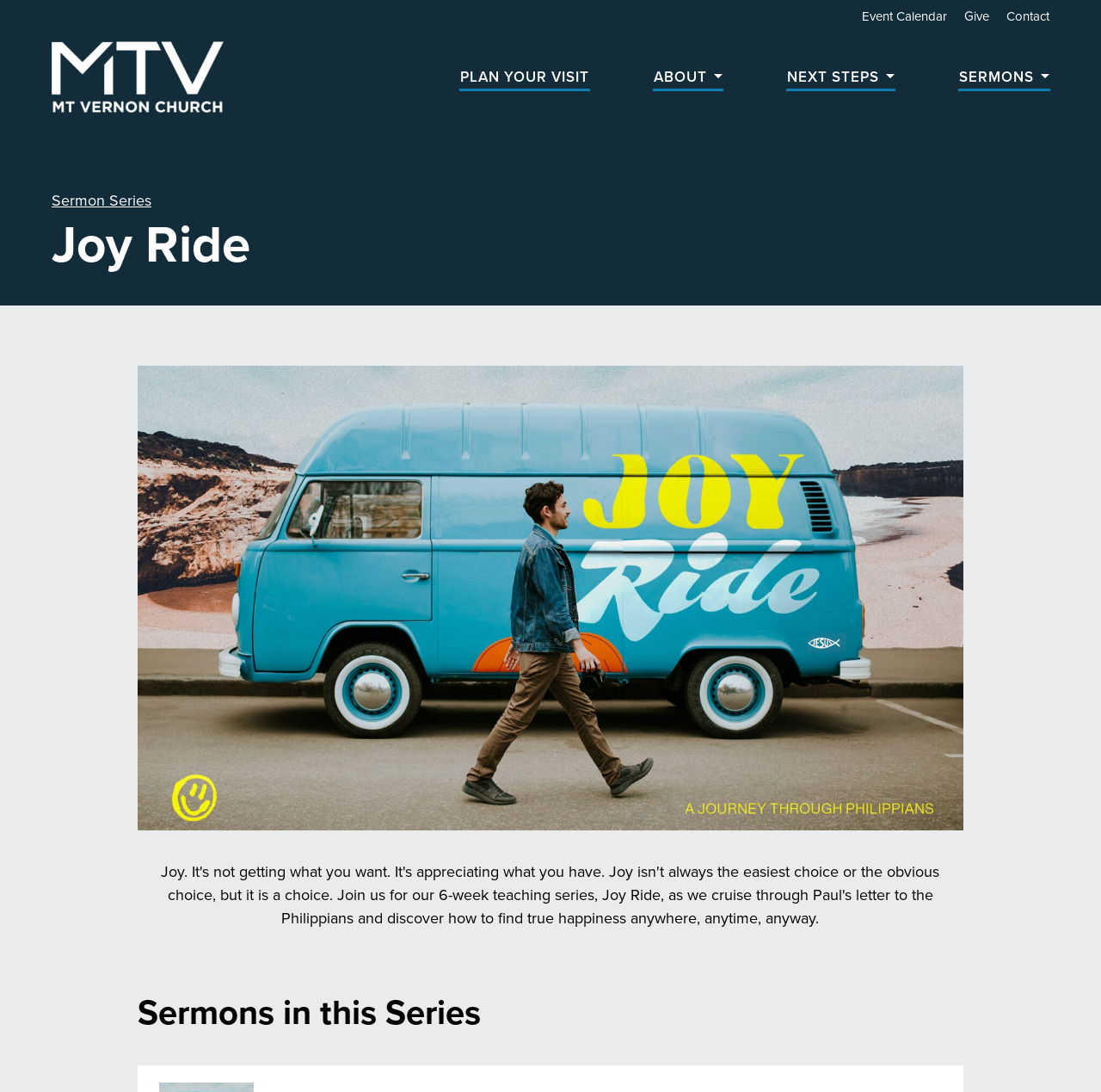How many sermon series links are there? Using the information from the screenshot, answer with a single word or phrase.

1